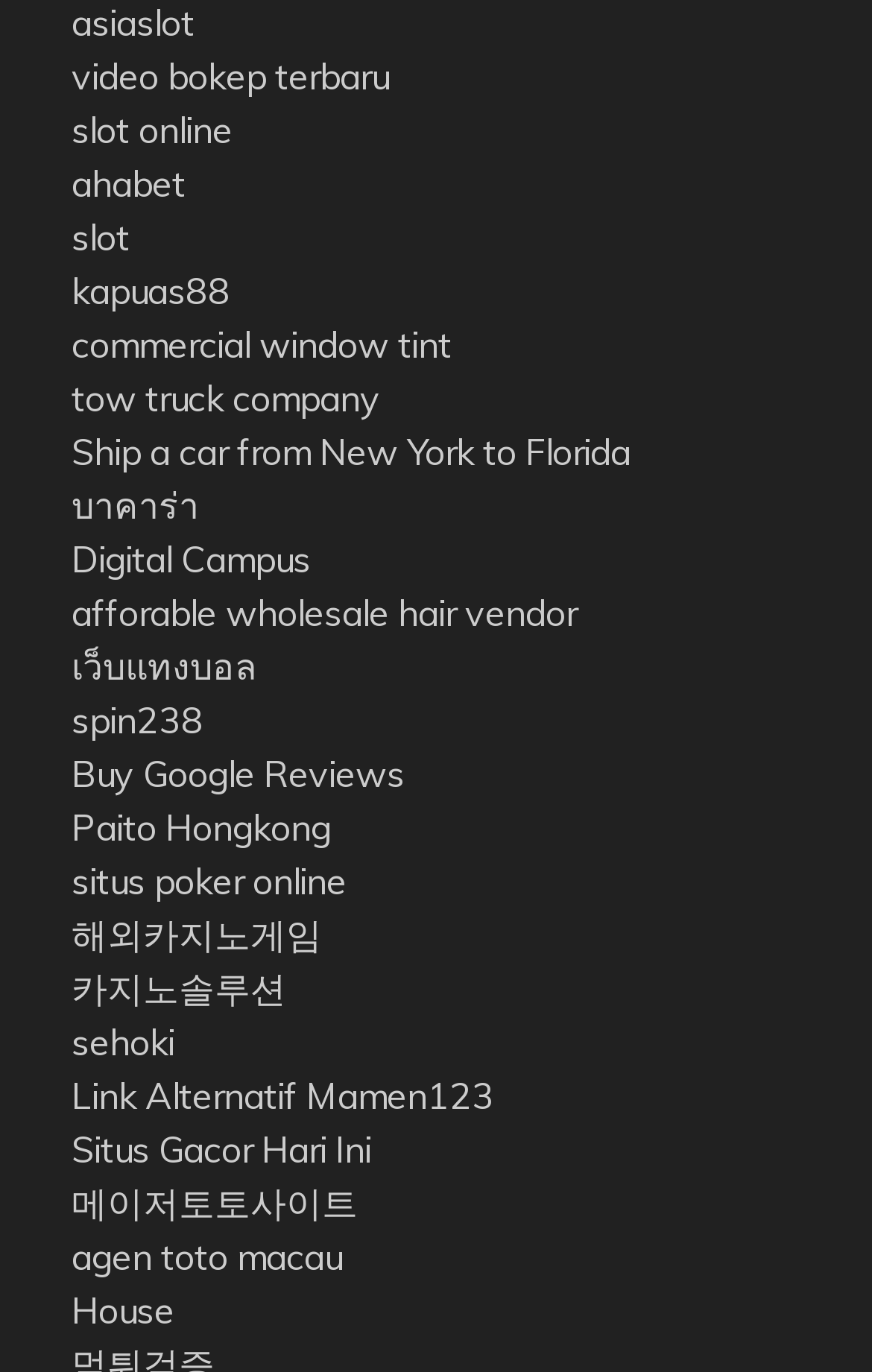Please identify the bounding box coordinates of the clickable area that will allow you to execute the instruction: "click on asiaslot link".

[0.082, 0.0, 0.223, 0.033]